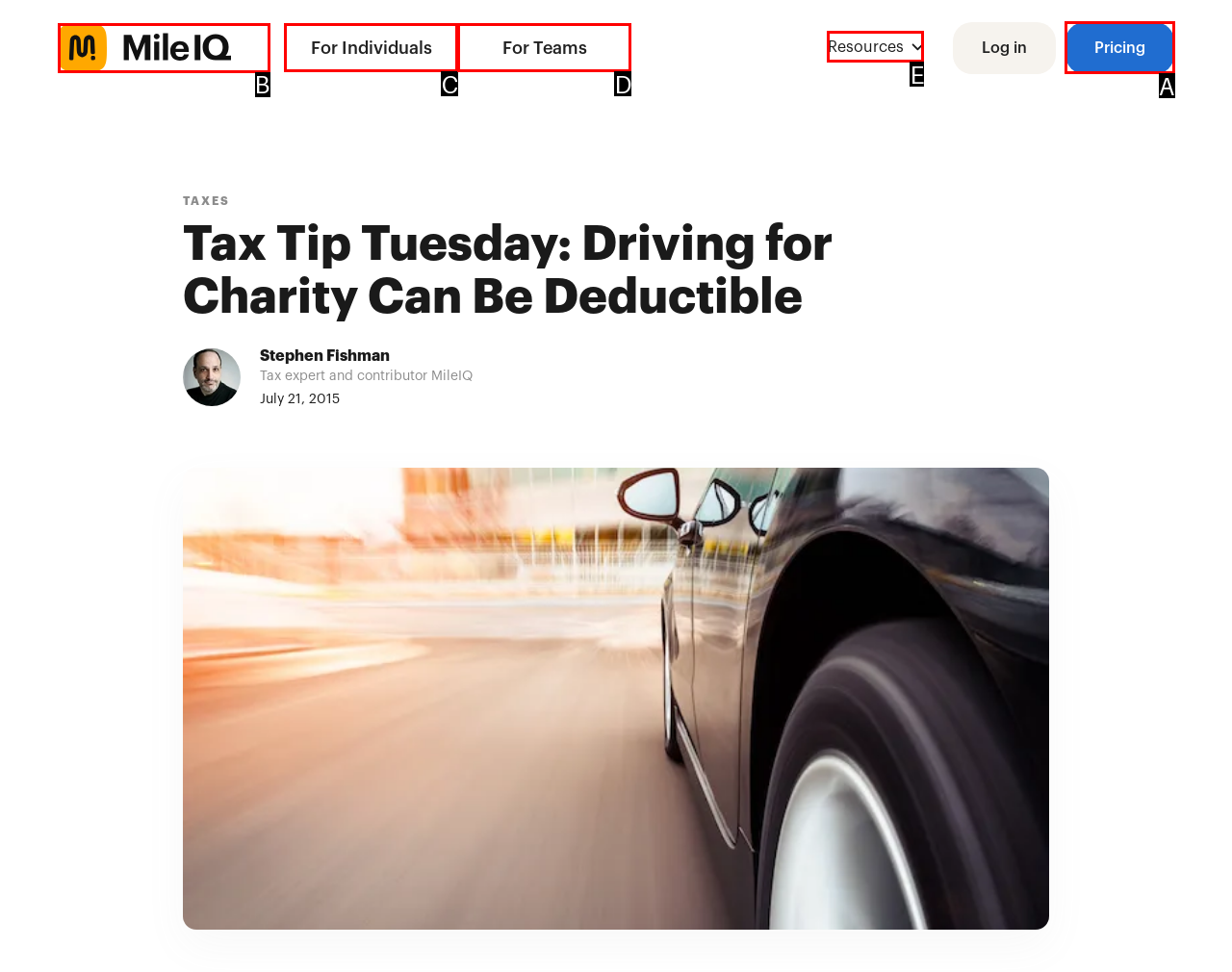Determine the HTML element that best aligns with the description: Pricing
Answer with the appropriate letter from the listed options.

A